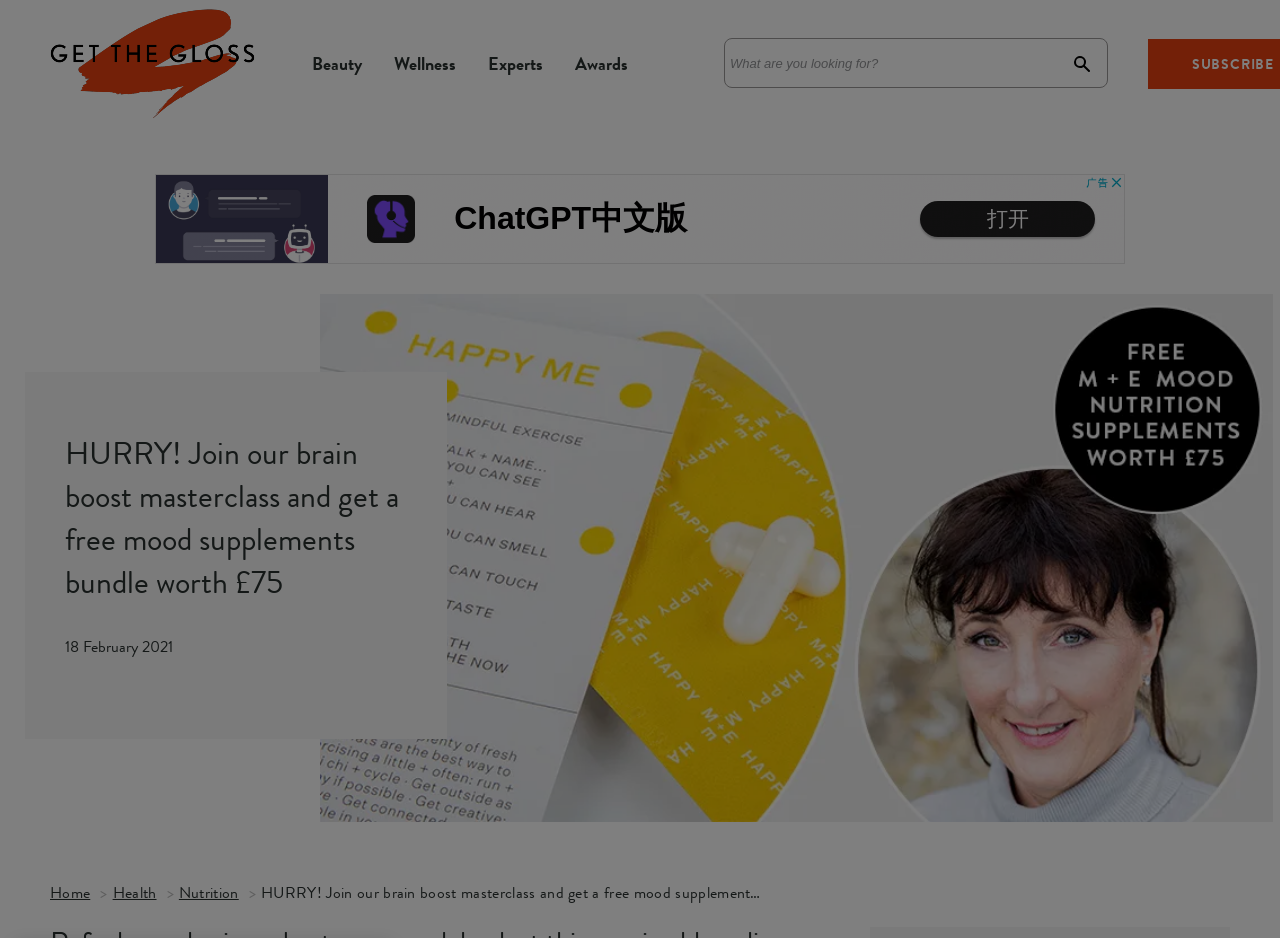Locate the UI element described as follows: "Wellness". Return the bounding box coordinates as four float numbers between 0 and 1 in the order [left, top, right, bottom].

[0.308, 0.054, 0.356, 0.083]